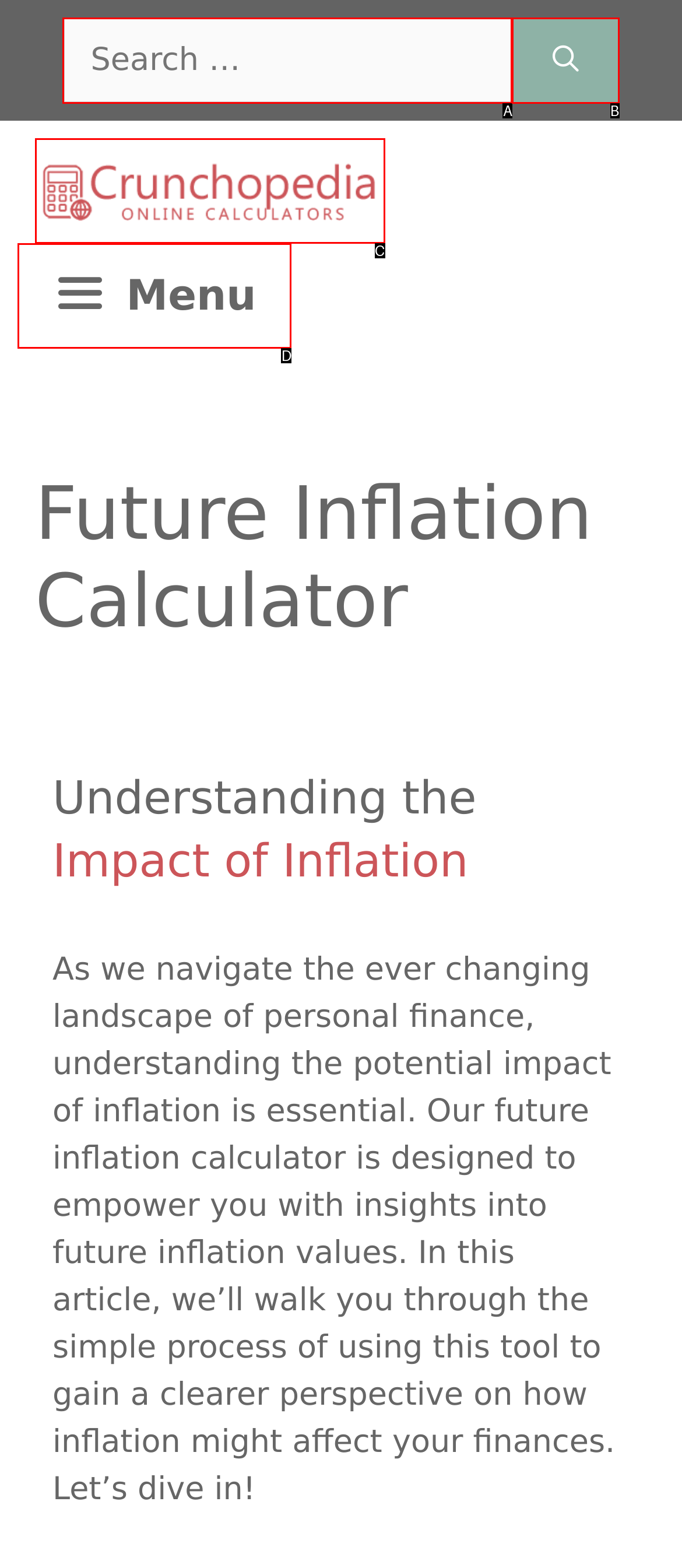Choose the HTML element that best fits the description: Menu. Answer with the option's letter directly.

D